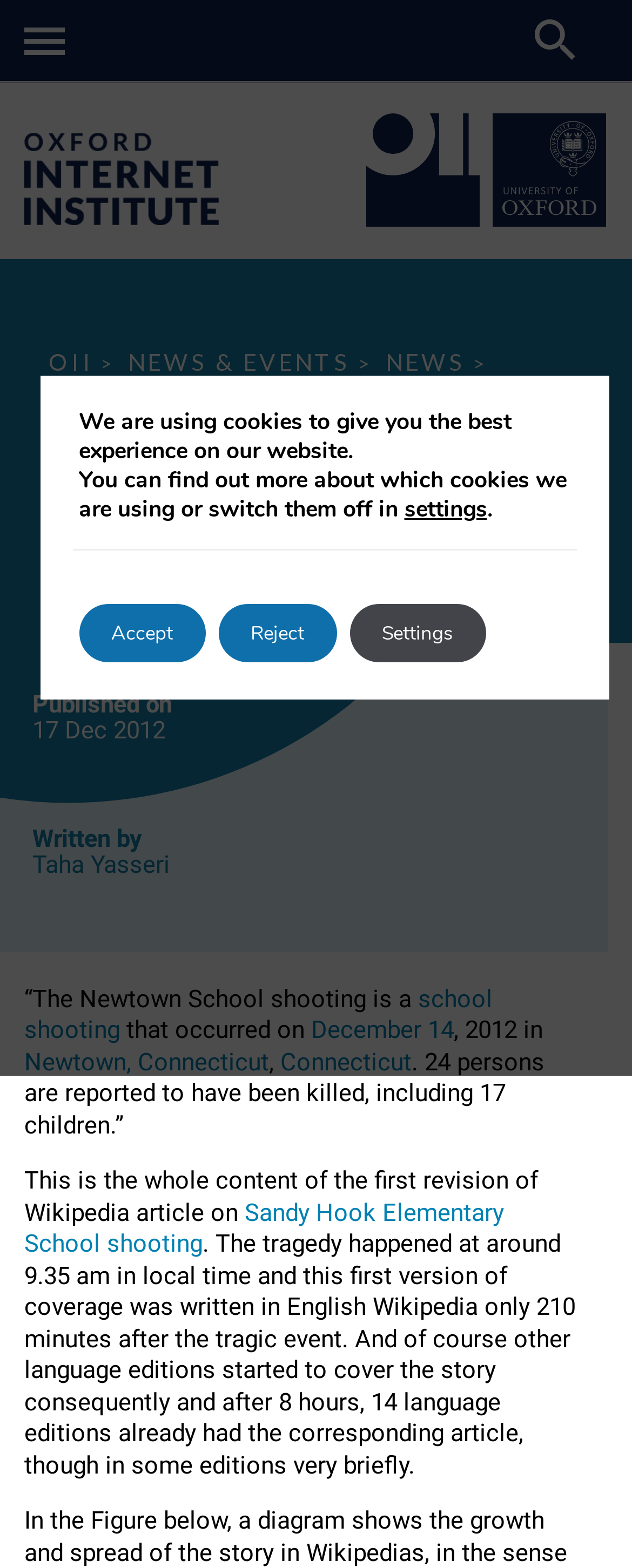Use a single word or phrase to respond to the question:
What is the name of the university mentioned in the navigation?

Oxford University